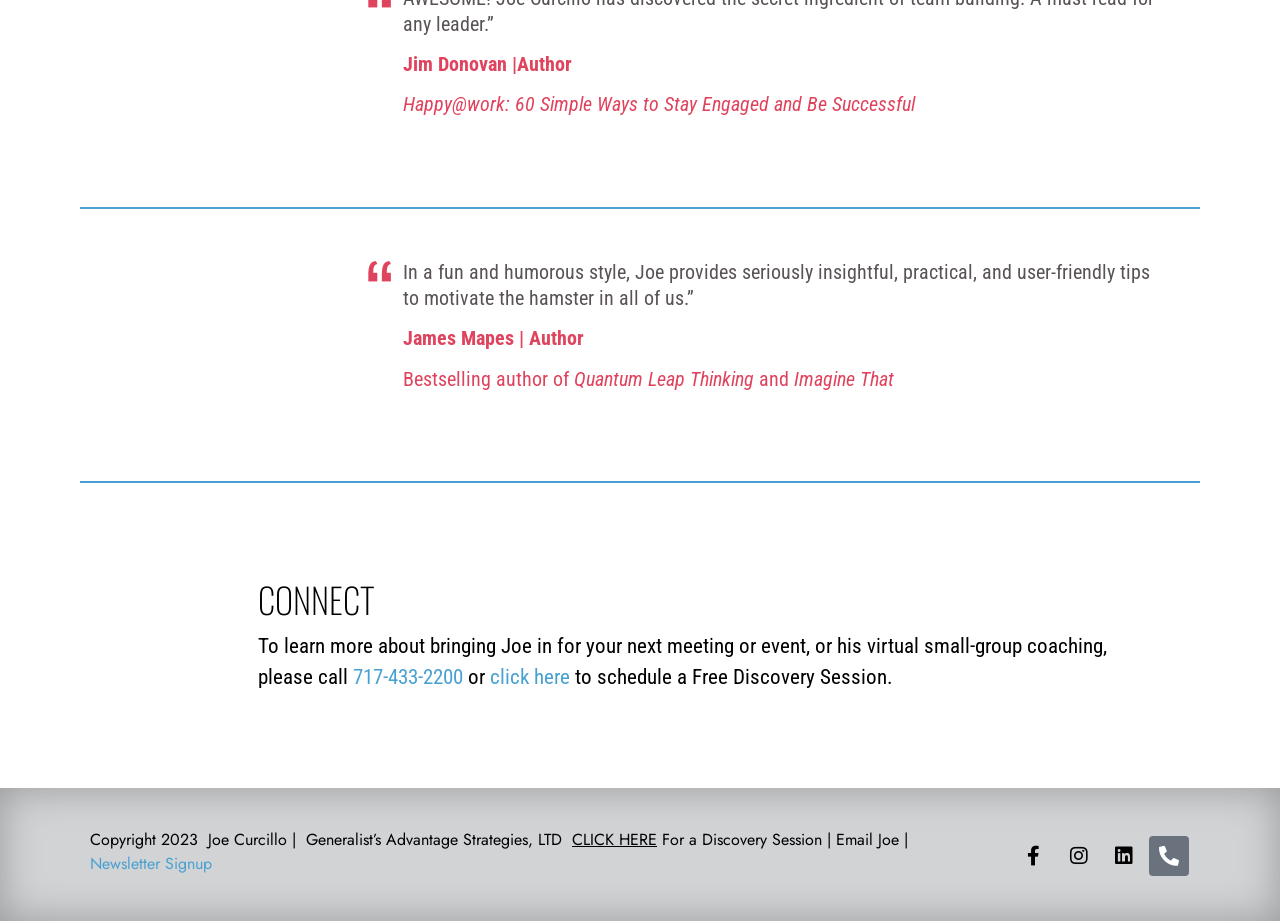Bounding box coordinates must be specified in the format (top-left x, top-left y, bottom-right x, bottom-right y). All values should be floating point numbers between 0 and 1. What are the bounding box coordinates of the UI element described as: Phone-alt

[0.898, 0.908, 0.929, 0.951]